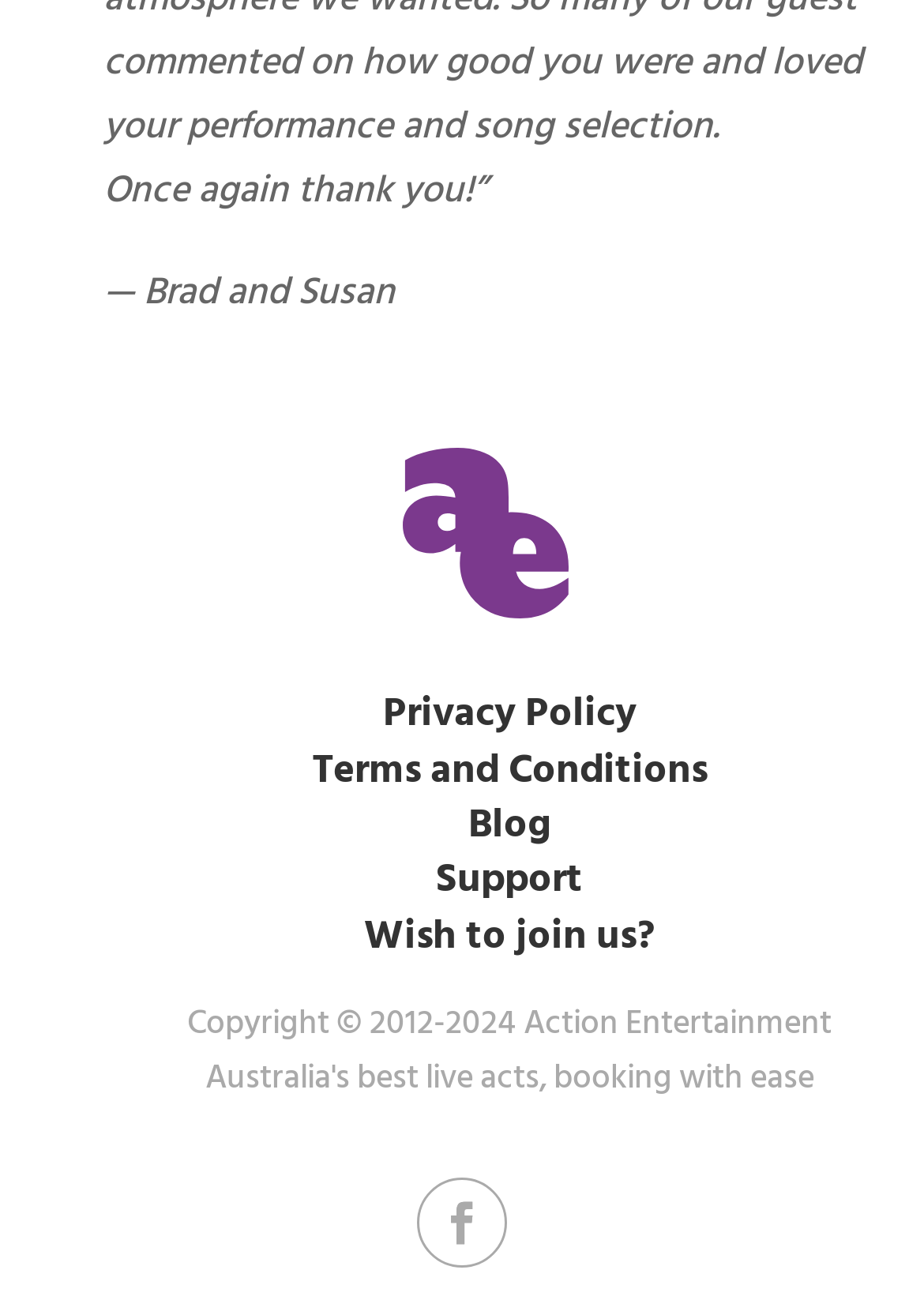Determine the bounding box coordinates for the UI element with the following description: "Privacy Policy". The coordinates should be four float numbers between 0 and 1, represented as [left, top, right, bottom].

[0.414, 0.519, 0.688, 0.568]